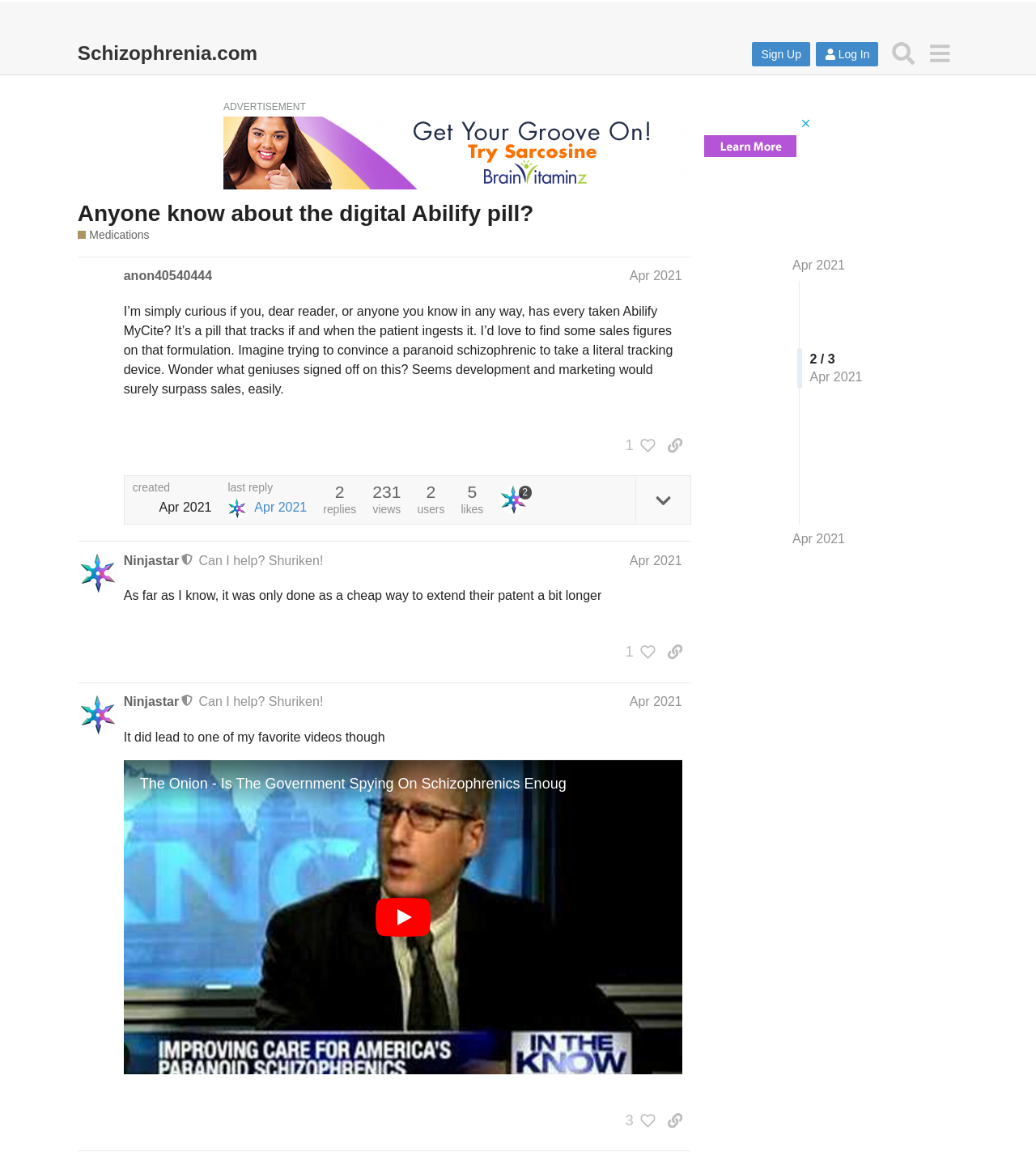Using the given description, provide the bounding box coordinates formatted as (top-left x, top-left y, bottom-right x, bottom-right y), with all values being floating point numbers between 0 and 1. Description: aria-label="Advertisement" title="3rd party ad content"

[0.216, 0.102, 0.784, 0.165]